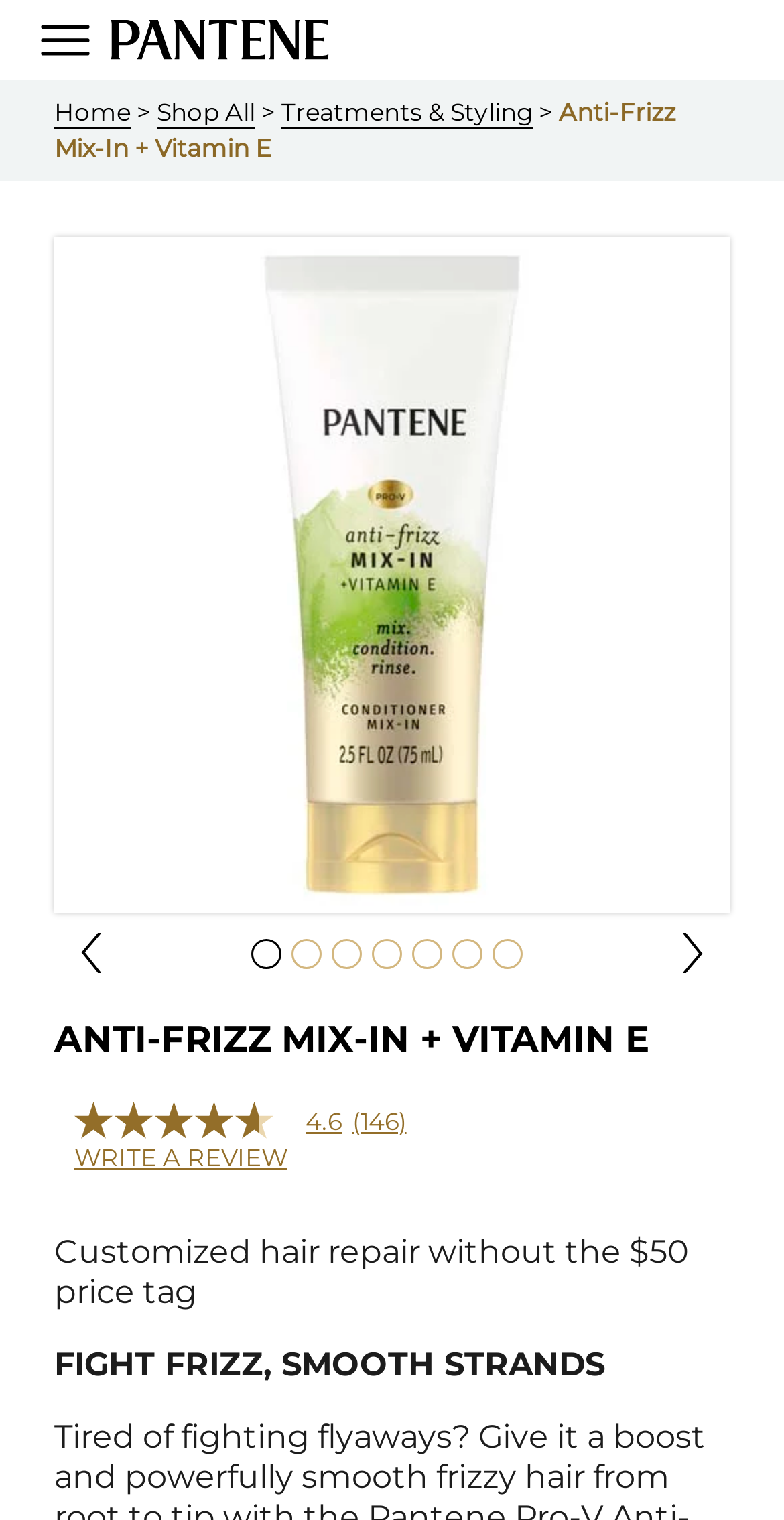Locate the UI element that matches the description aria-label="Pantene Logo" in the webpage screenshot. Return the bounding box coordinates in the format (top-left x, top-left y, bottom-right x, bottom-right y), with values ranging from 0 to 1.

[0.141, 0.013, 0.421, 0.04]